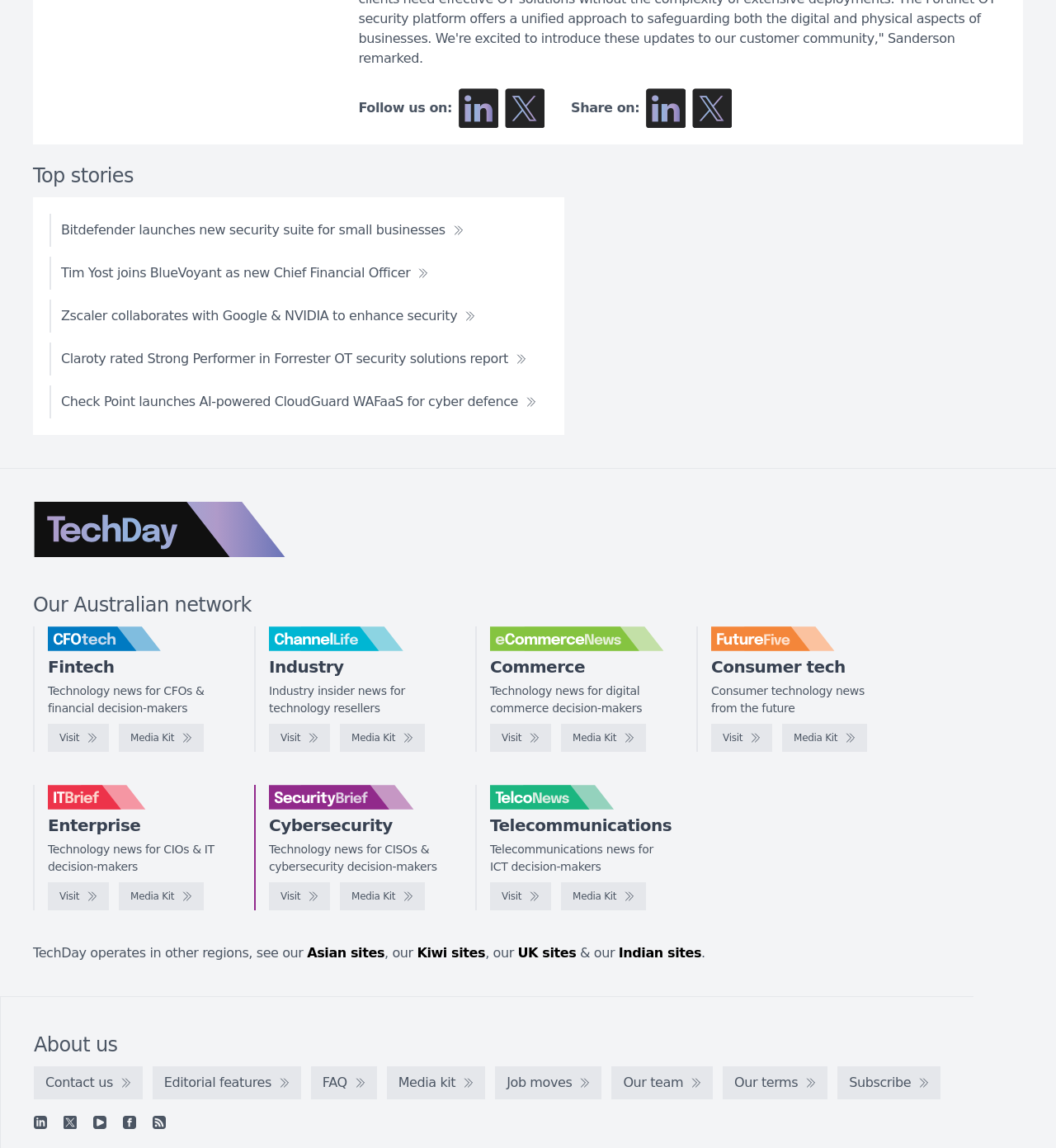Look at the image and write a detailed answer to the question: 
What is the purpose of the 'Visit' links?

The 'Visit' links are located next to each logo and are used to visit the related technology news websites. For example, clicking on the 'Visit' link next to the CFOtech logo will take the user to the CFOtech website.